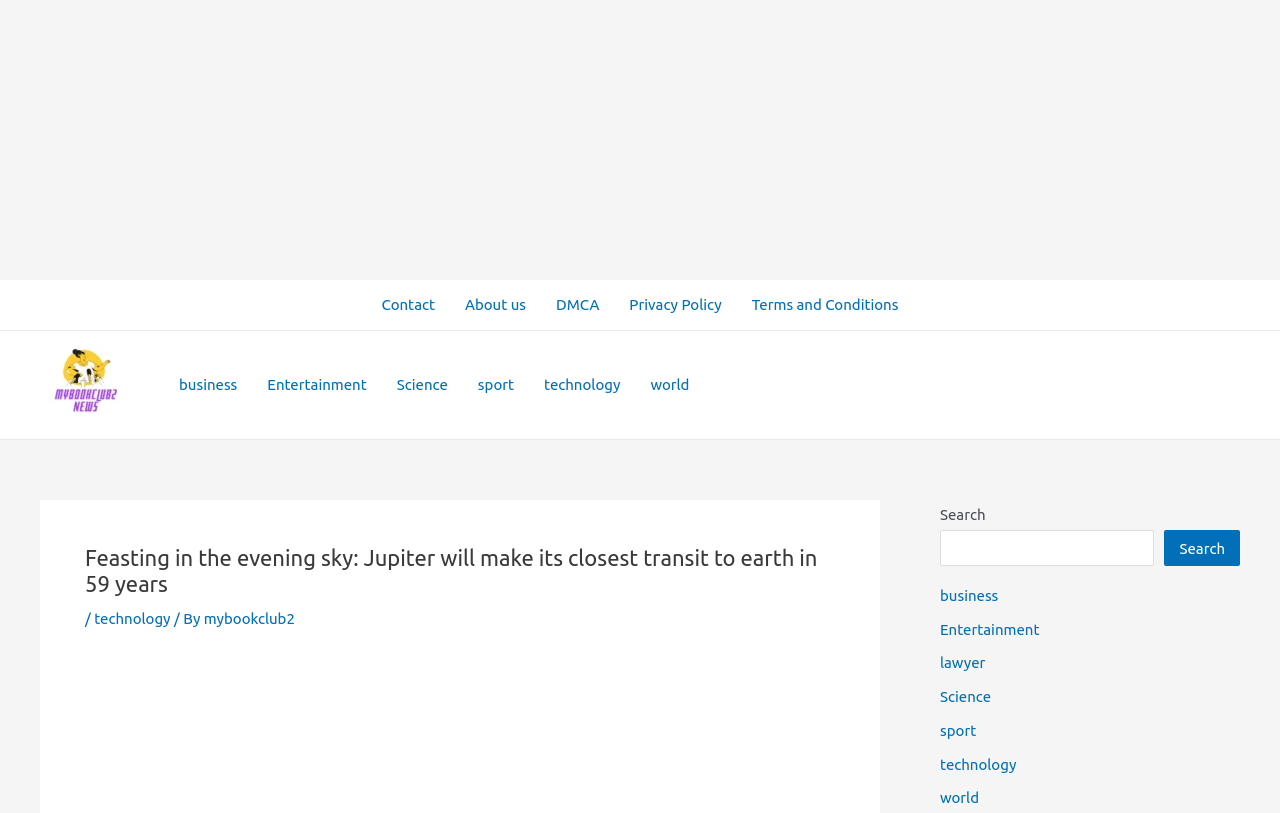Extract the primary heading text from the webpage.

Feasting in the evening sky: Jupiter will make its closest transit to earth in 59 years